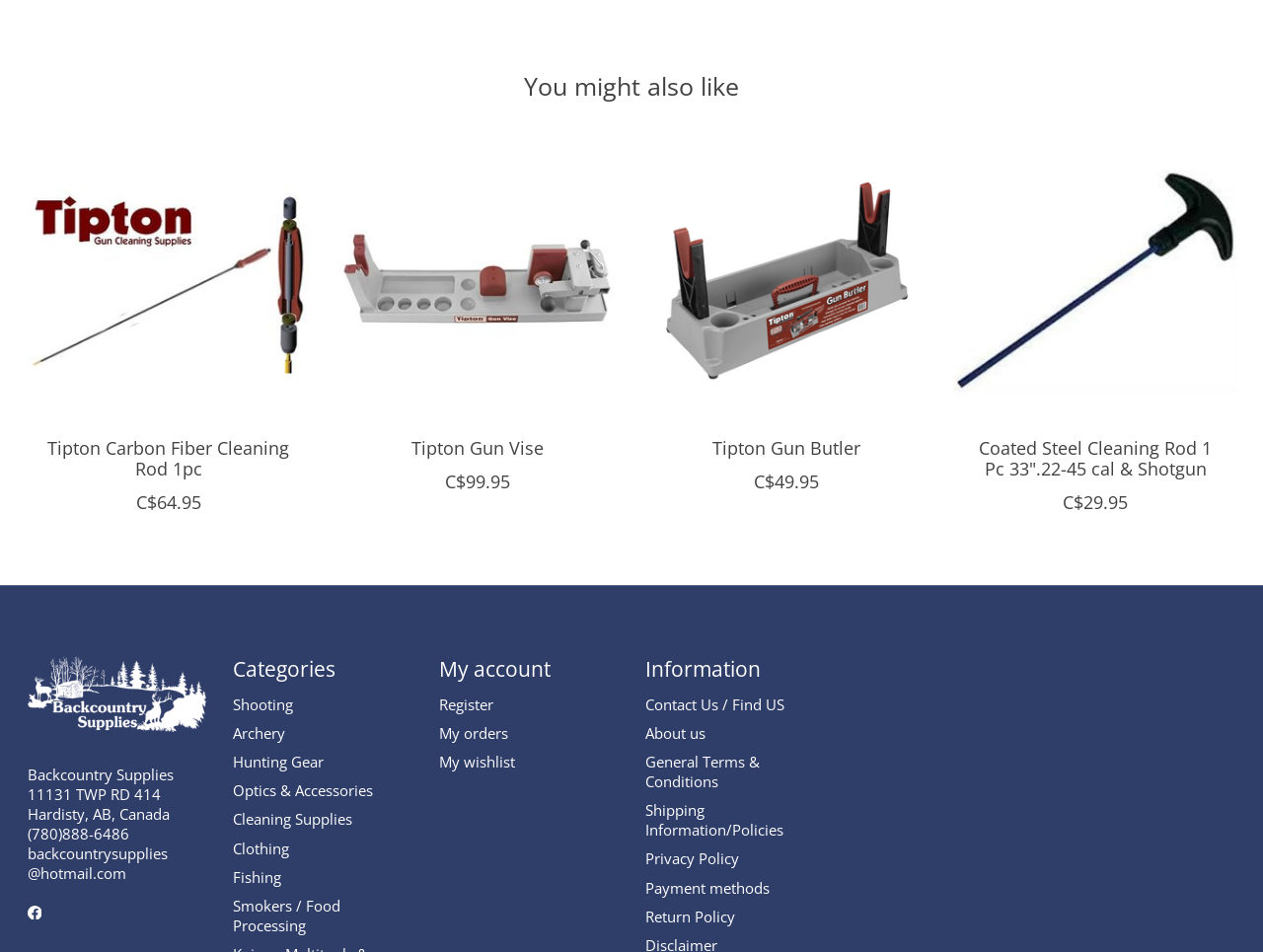Kindly determine the bounding box coordinates of the area that needs to be clicked to fulfill this instruction: "View 'Coated Steel Cleaning Rod 1 Pc 33".22-45 cal & Shotgun' product".

[0.755, 0.147, 0.978, 0.443]